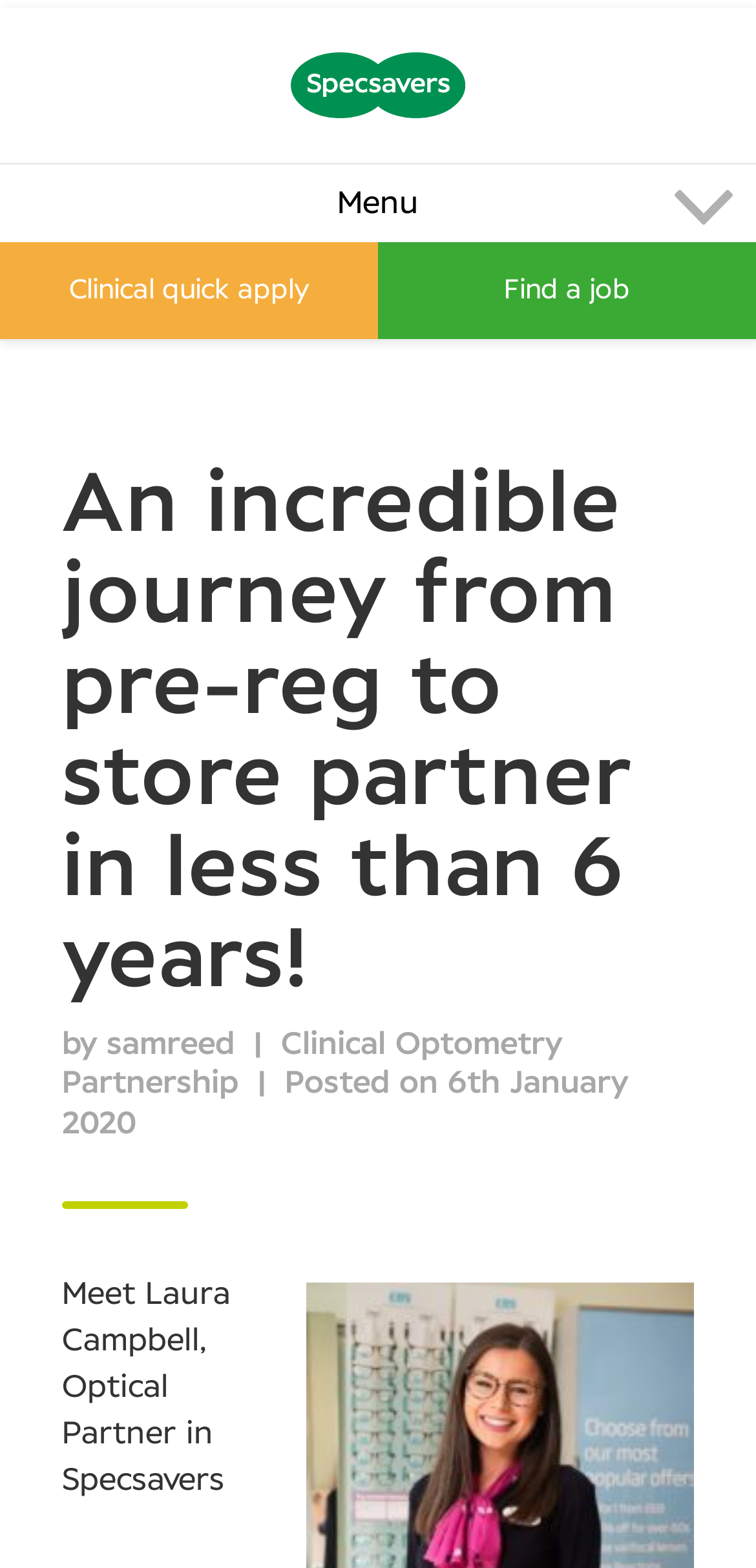Specify the bounding box coordinates (top-left x, top-left y, bottom-right x, bottom-right y) of the UI element in the screenshot that matches this description: July 30, 2022

None